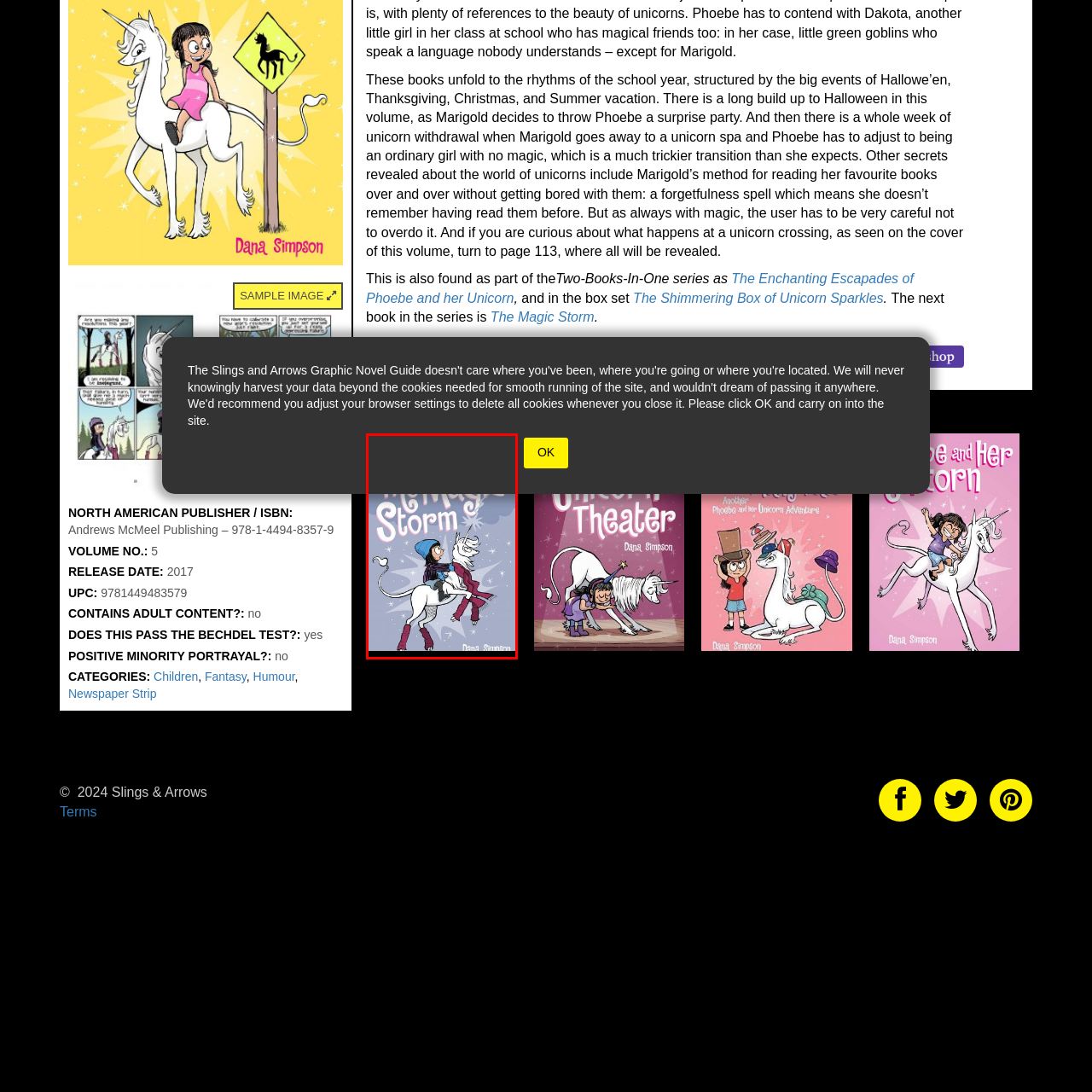Observe the area inside the red box, What is the theme of the 'Phoebe and Her Unicorn' series? Respond with a single word or phrase.

Friendship and fantastical escapades